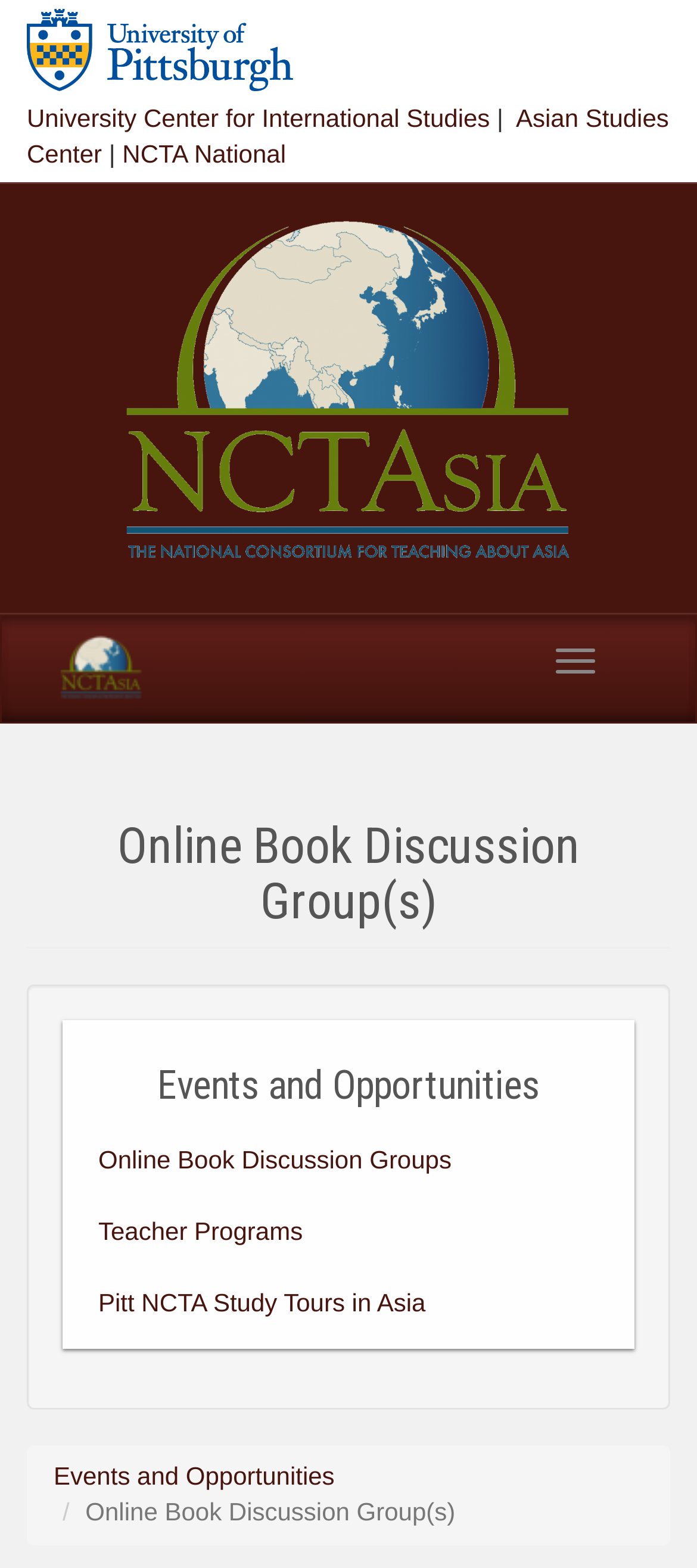What is the purpose of the 'Toggle navigation' button?
Answer the question using a single word or phrase, according to the image.

To toggle navigation